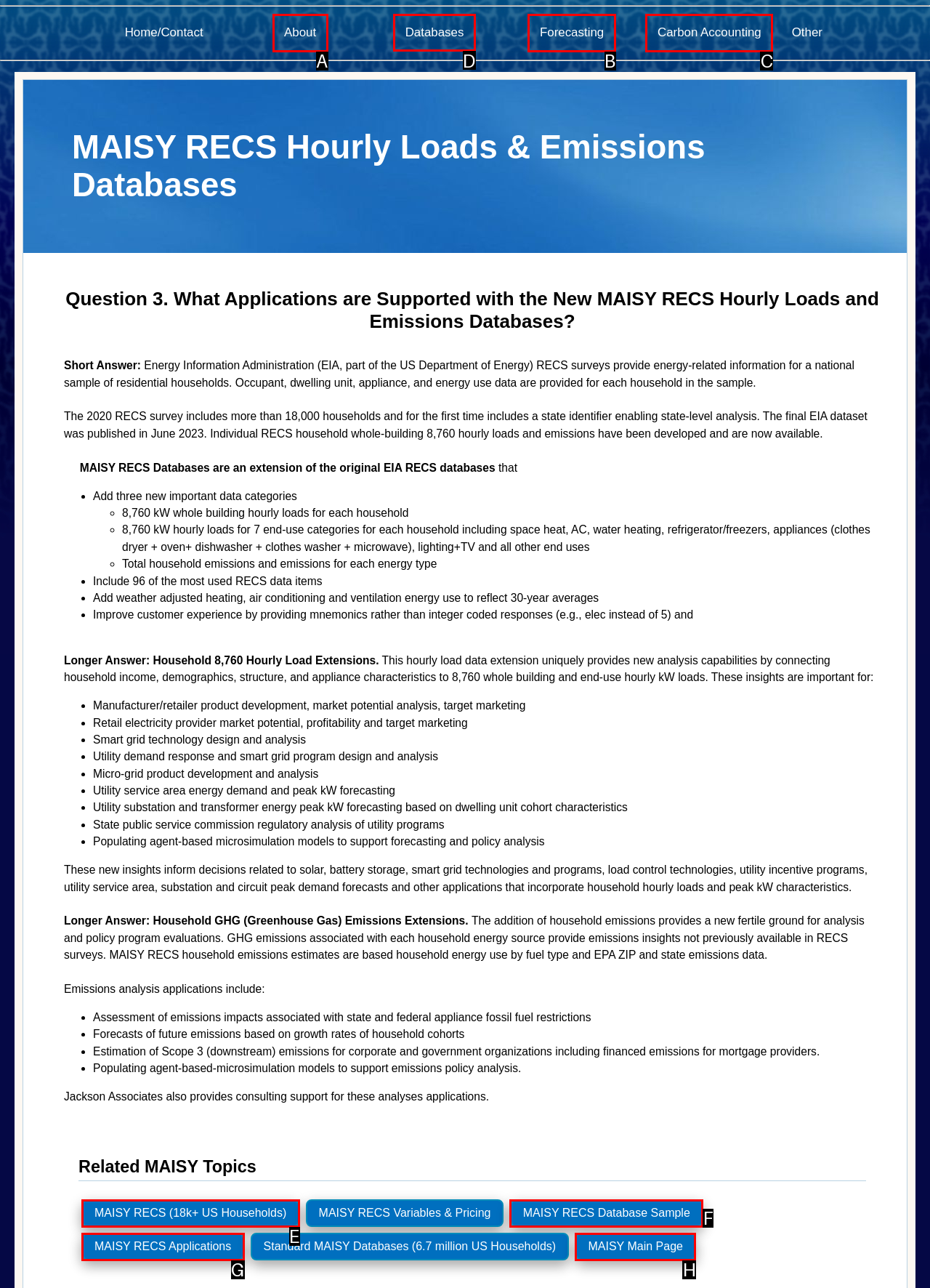For the instruction: Click the 'Databases' button, determine the appropriate UI element to click from the given options. Respond with the letter corresponding to the correct choice.

D